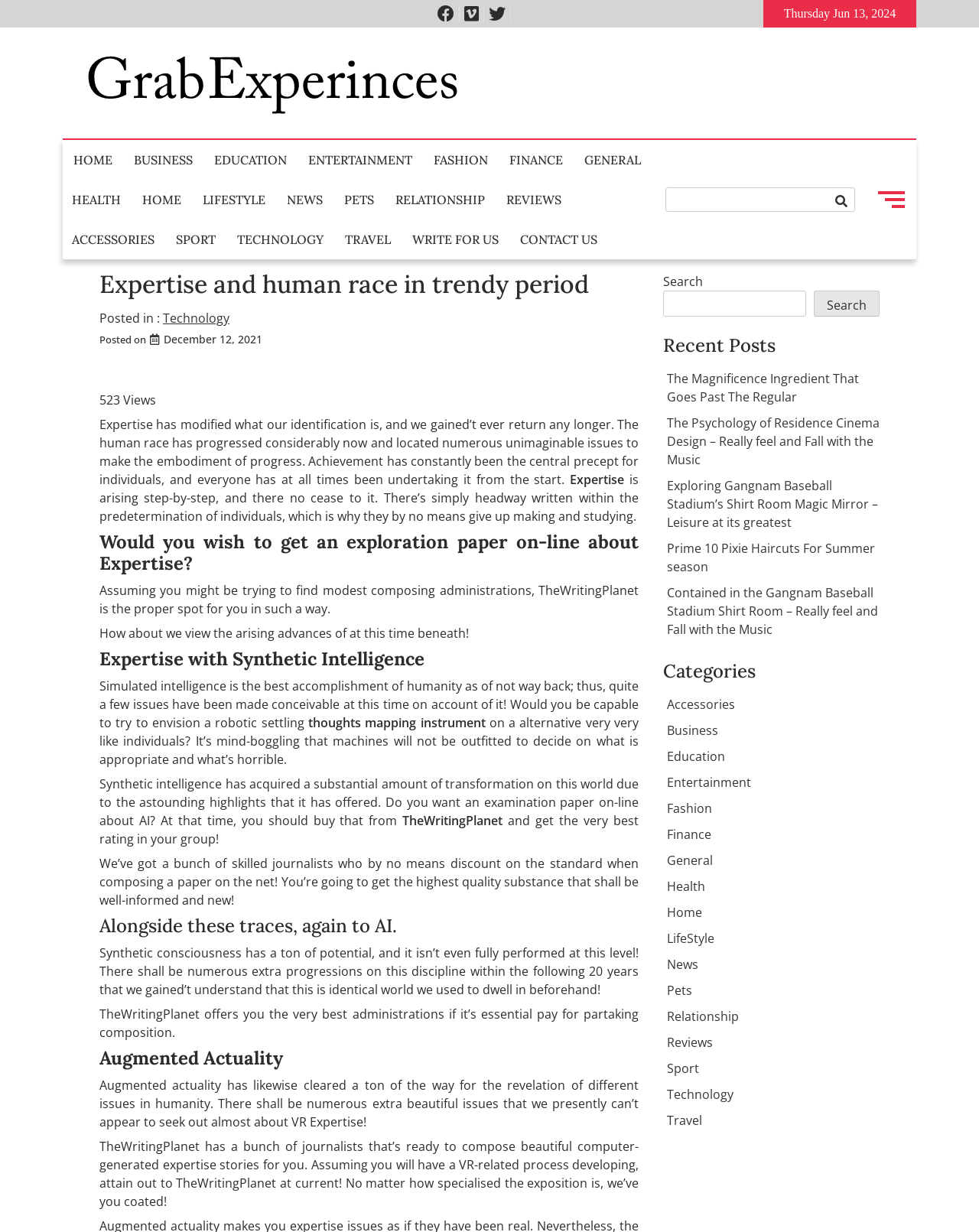Identify the bounding box coordinates for the region of the element that should be clicked to carry out the instruction: "Click on the 'Technology' link". The bounding box coordinates should be four float numbers between 0 and 1, i.e., [left, top, right, bottom].

[0.166, 0.251, 0.234, 0.265]